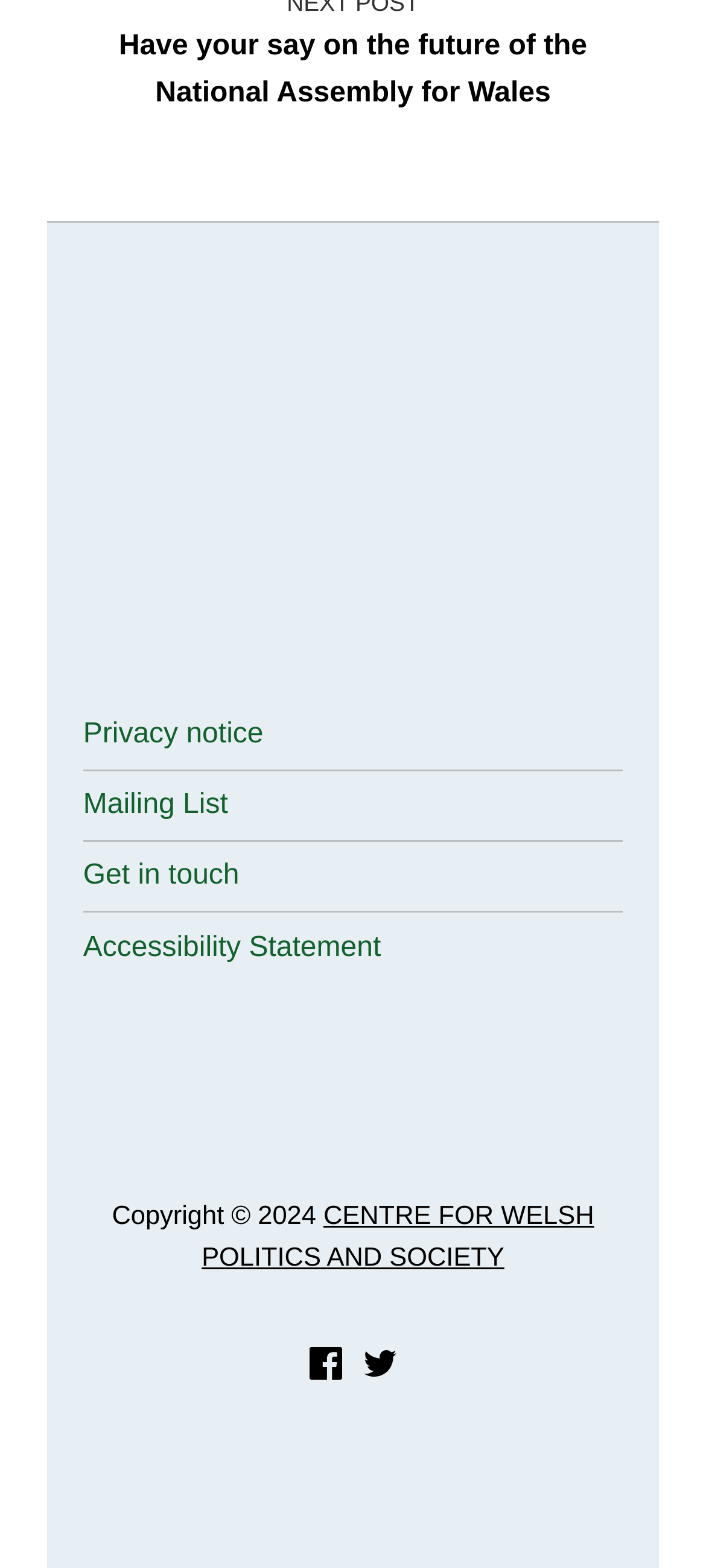What is the name of the research institute?
Look at the image and provide a detailed response to the question.

I found the name of the research institute in the top section of the page, which is 'WISERD - Wales Institute of Social and Economic Research and Data'.